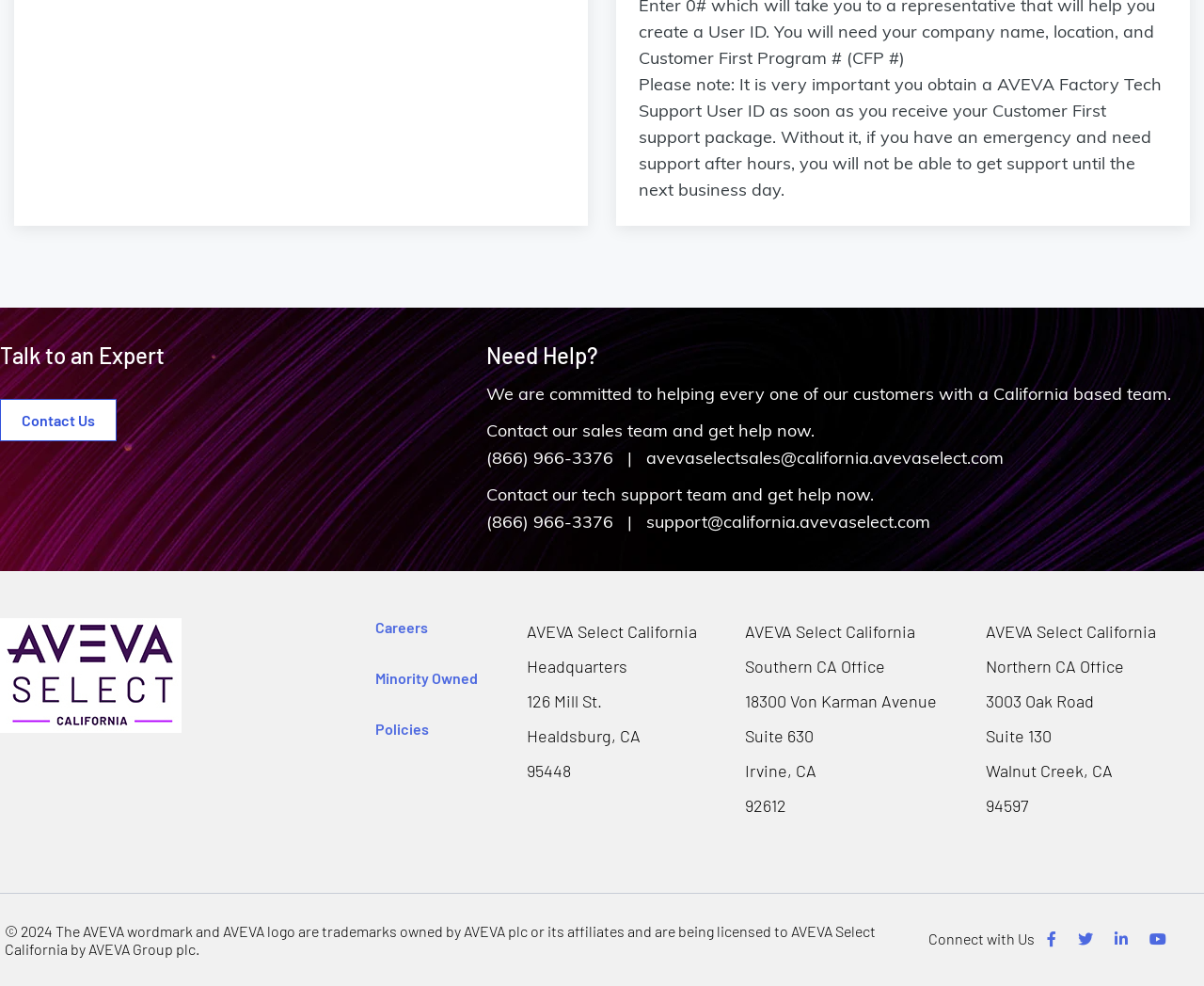What is the phone number to contact the sales team?
Using the details from the image, give an elaborate explanation to answer the question.

The phone number to contact the sales team can be found in the footer section of the webpage, specifically in the 'Need Help?' section, where it is listed as '(866) 966-3376'.